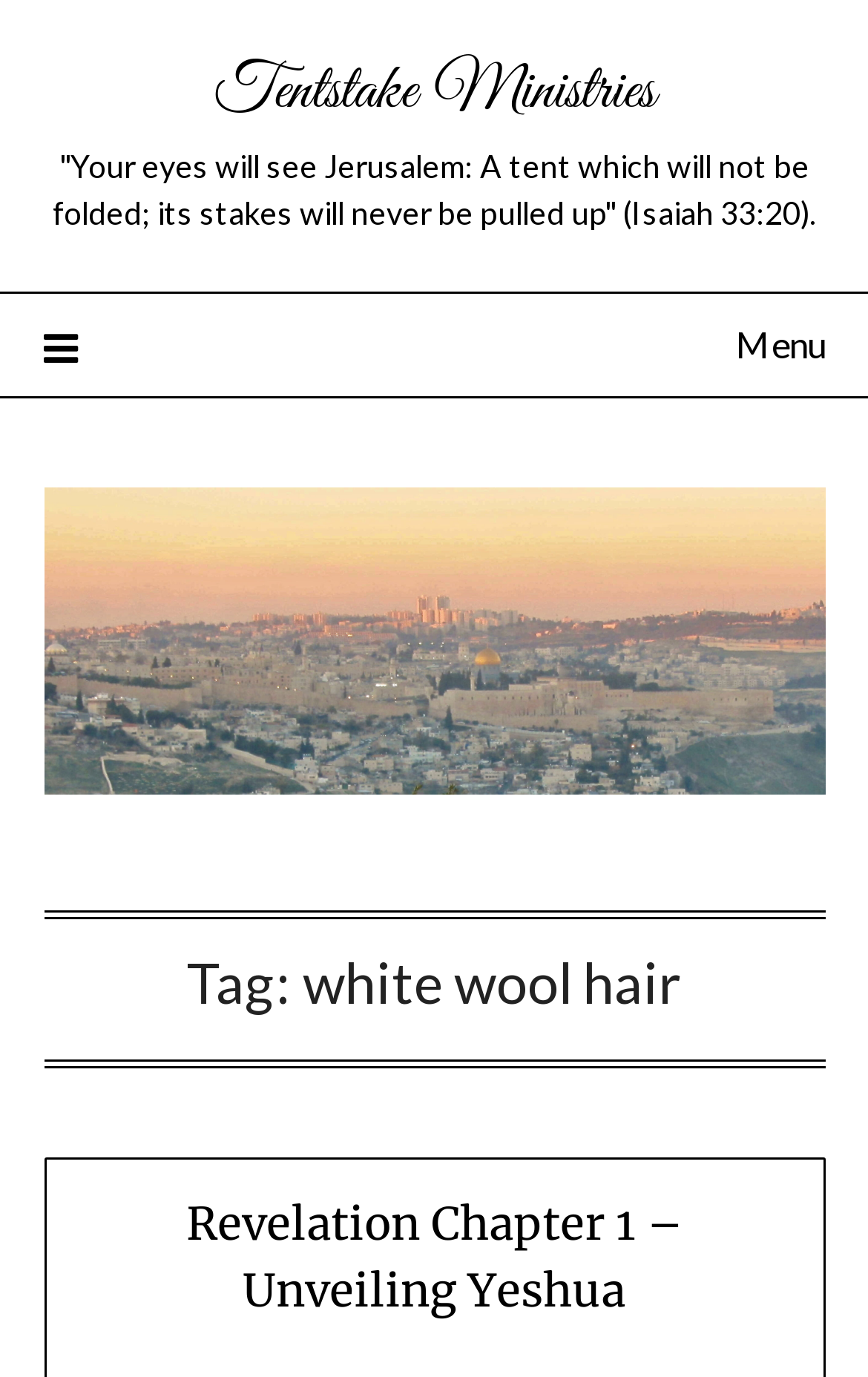Give a concise answer using one word or a phrase to the following question:
How many links are present in the header section?

2